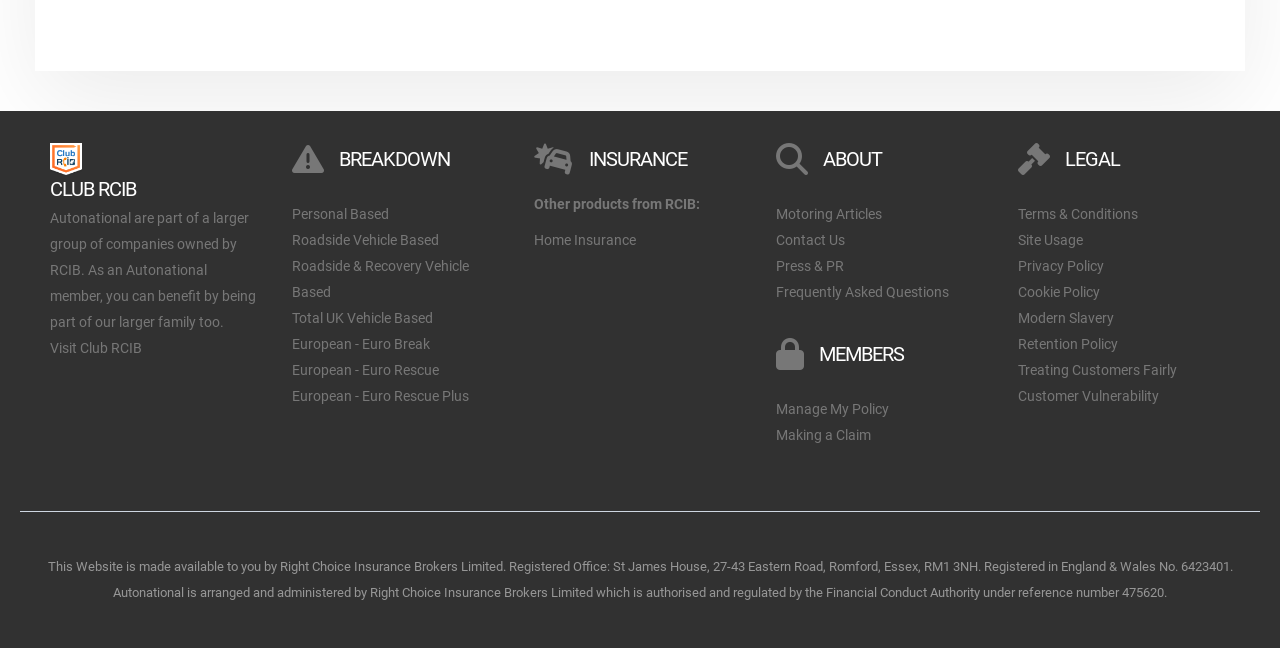Reply to the question with a single word or phrase:
How many insurance products are listed?

1